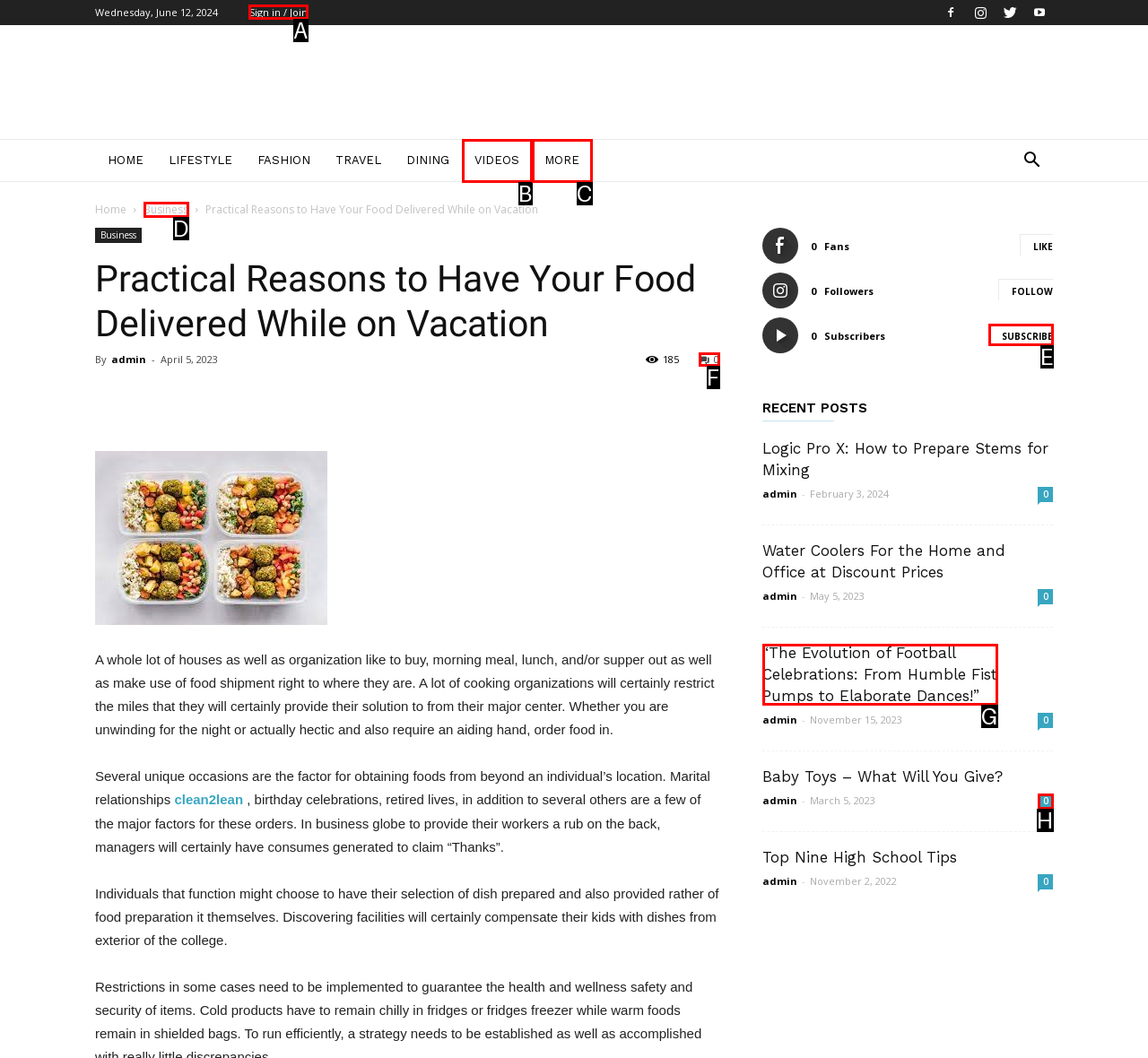Tell me which one HTML element you should click to complete the following task: Click on the 'Sign in / Join' link
Answer with the option's letter from the given choices directly.

A